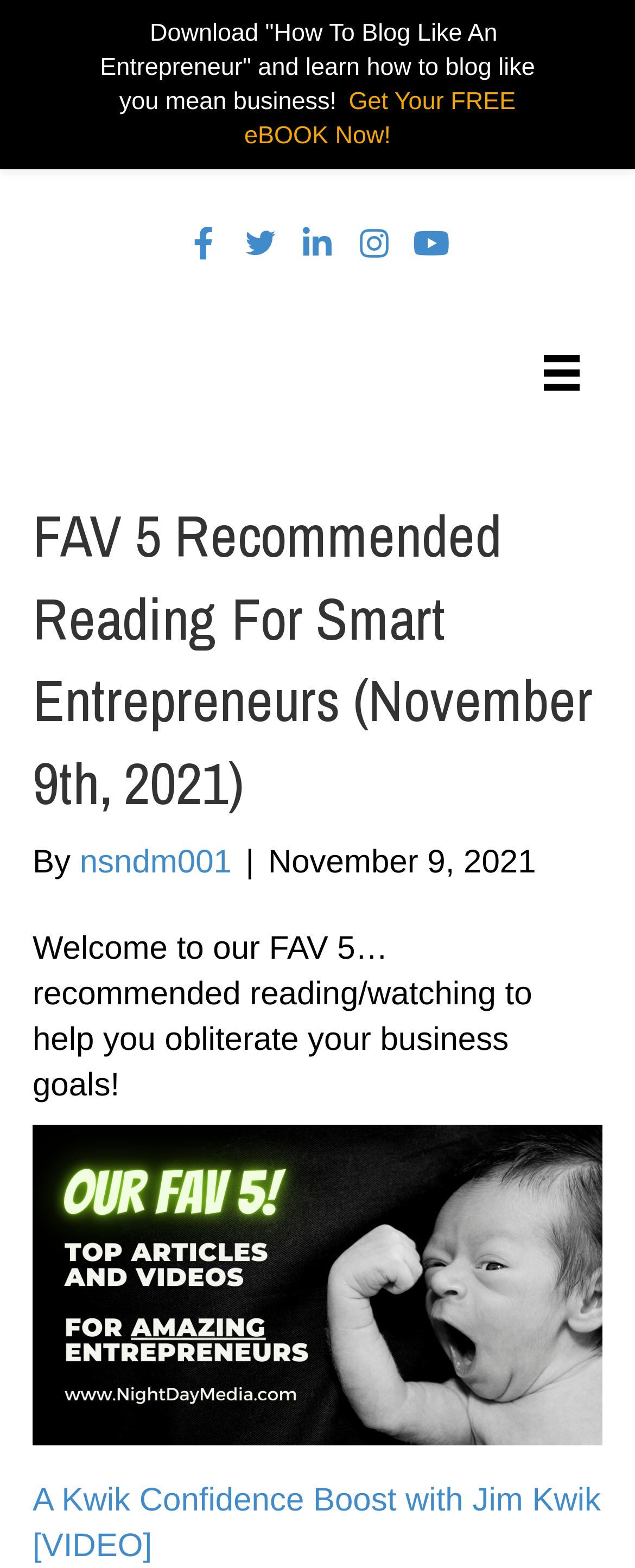What is the date mentioned on the webpage?
Based on the visual, give a brief answer using one word or a short phrase.

November 9, 2021